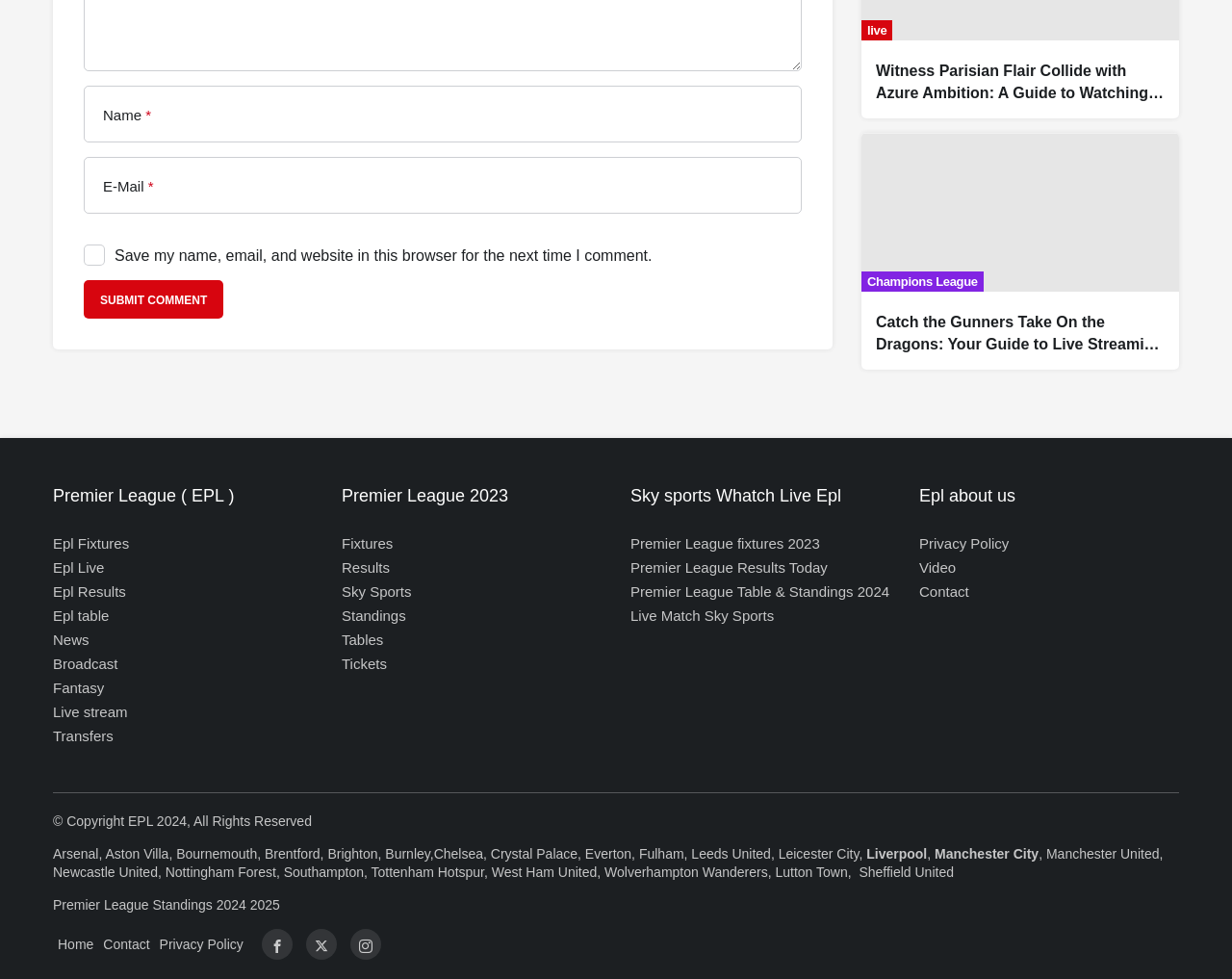Determine the bounding box coordinates of the clickable region to execute the instruction: "Submit a comment". The coordinates should be four float numbers between 0 and 1, denoted as [left, top, right, bottom].

[0.068, 0.286, 0.182, 0.325]